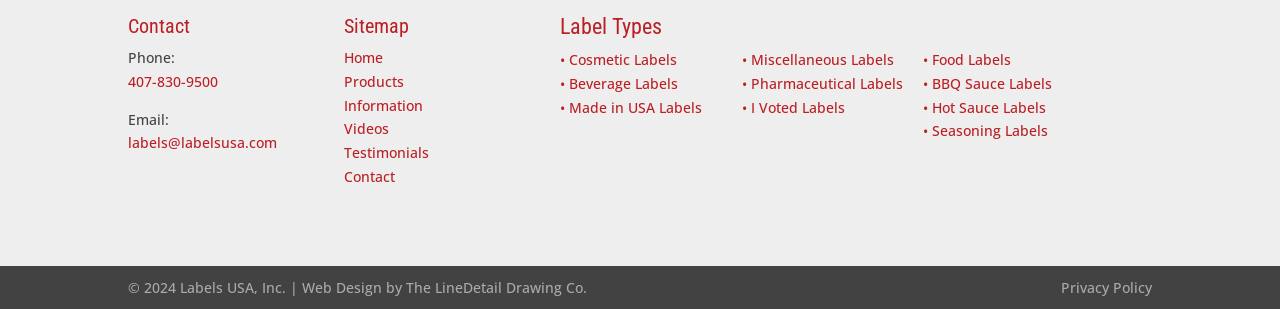Find the bounding box coordinates of the clickable area required to complete the following action: "Check the Privacy Policy".

[0.829, 0.898, 0.9, 0.96]